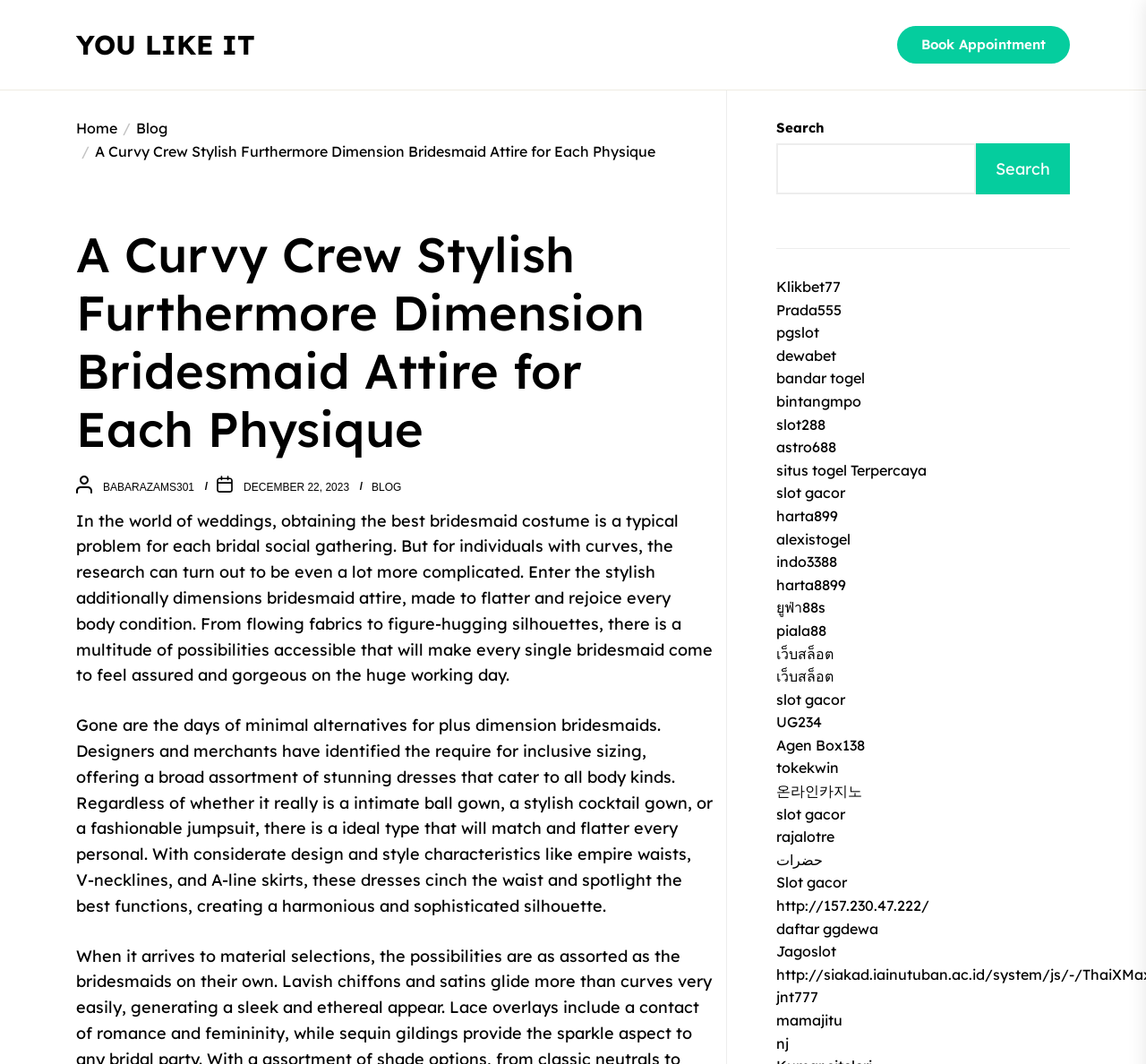Please provide the bounding box coordinates for the element that needs to be clicked to perform the following instruction: "Search for something". The coordinates should be given as four float numbers between 0 and 1, i.e., [left, top, right, bottom].

[0.677, 0.135, 0.852, 0.183]